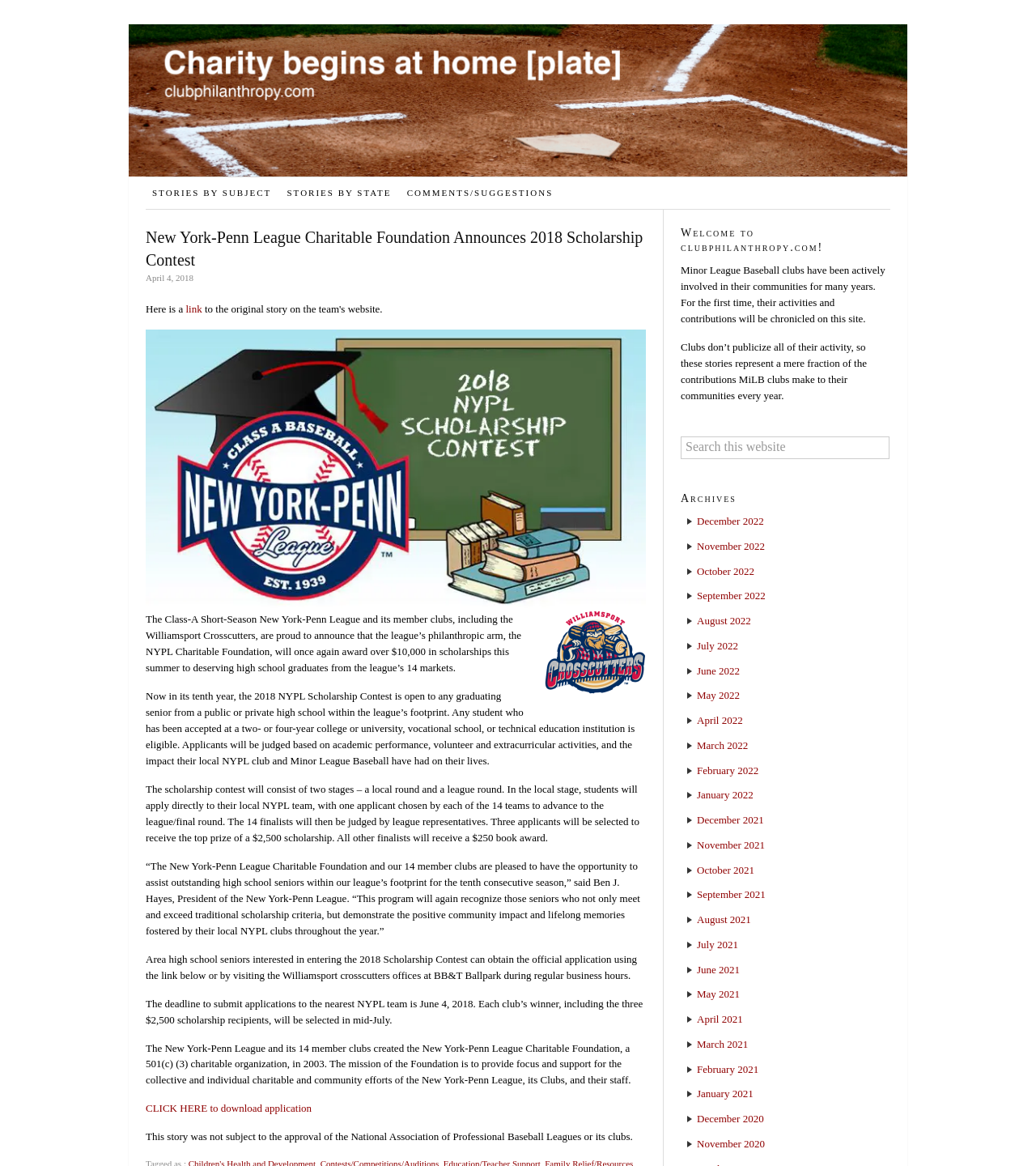Determine the bounding box coordinates of the target area to click to execute the following instruction: "Read the story about the NYPL Charitable Foundation."

[0.141, 0.194, 0.623, 0.233]